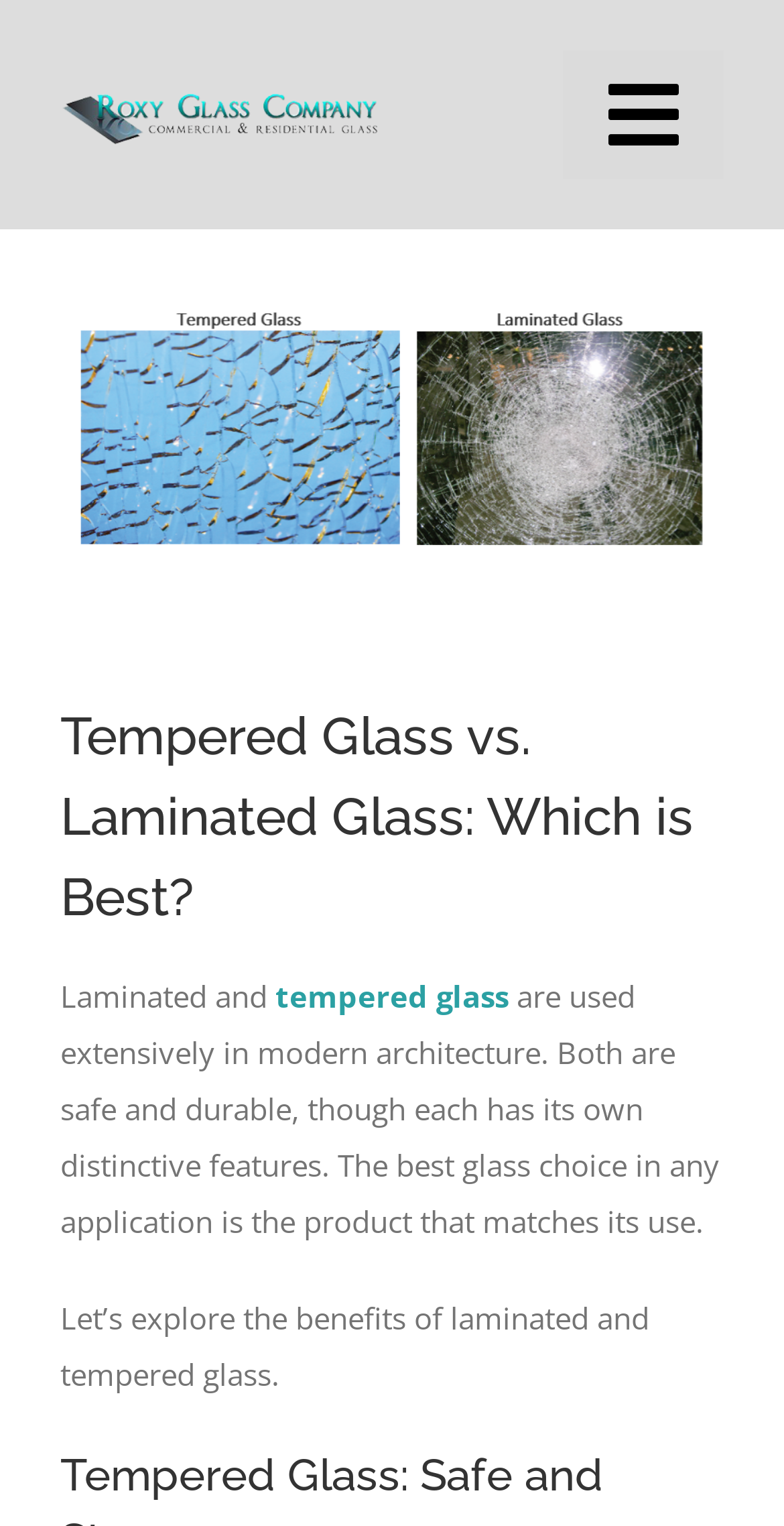Write an extensive caption that covers every aspect of the webpage.

The webpage is about comparing tempered glass and laminated glass, with the main title "Tempered Glass vs. Laminated Glass: Which is Best?" at the top. 

At the top left, there is a logo image and a navigation menu with a toggle button. The navigation menu has multiple links, including "Reviews", "Window Glass Repair", "Glass Doors & Windows", and more. 

Below the navigation menu, there is a large image with a link to "Tempered Glass vs. Laminated Glass" and a "View Larger Image" button. 

The main content starts with a heading "Tempered Glass vs. Laminated Glass: Which is Best?" followed by a paragraph of text that explains the use of laminated and tempered glass in modern architecture. The text mentions that both are safe and durable, but each has its own features, and the best choice depends on the application. 

The webpage also has a "Go to Top" link at the bottom right.